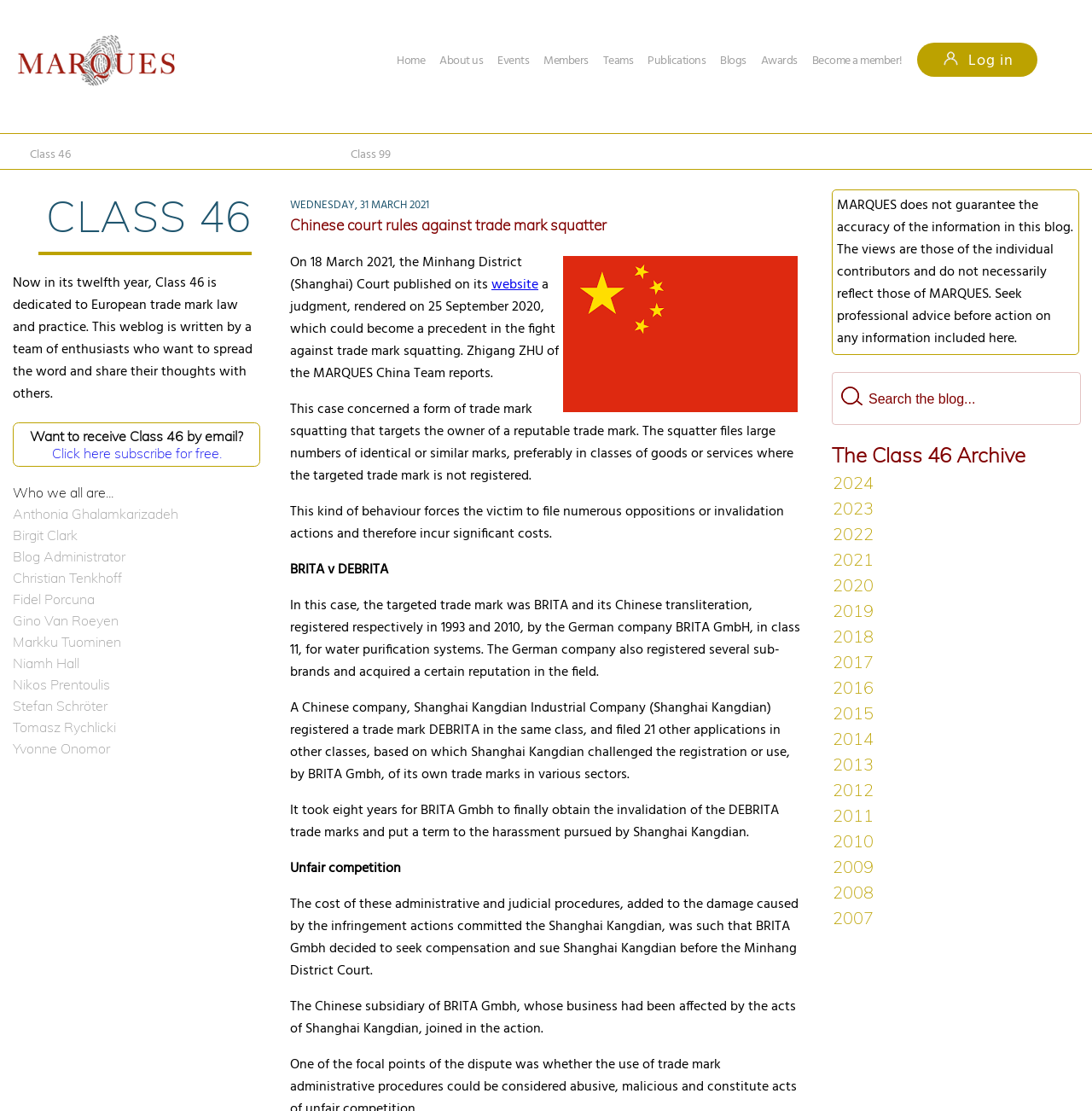Respond concisely with one word or phrase to the following query:
What is the purpose of the textbox at the bottom of the page?

Search the blog